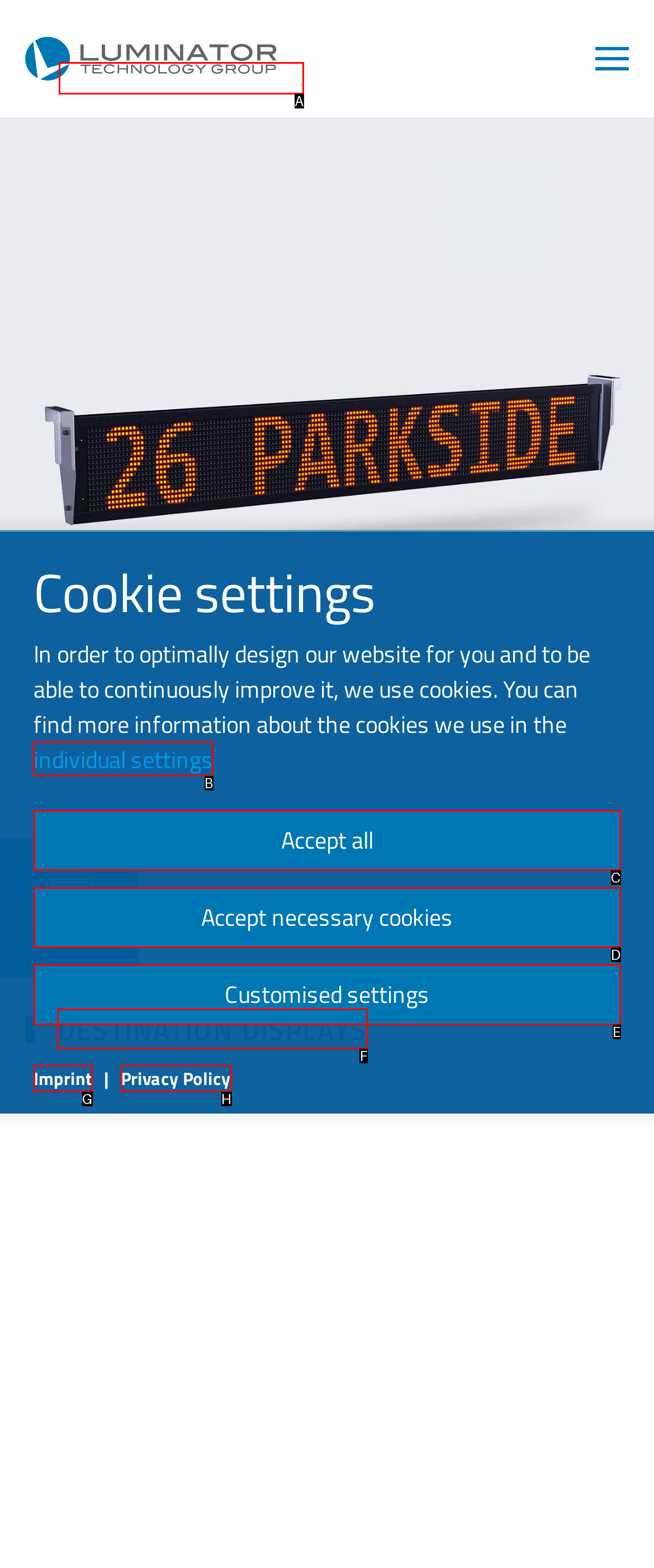Out of the given choices, which letter corresponds to the UI element required to View individual settings? Answer with the letter.

B